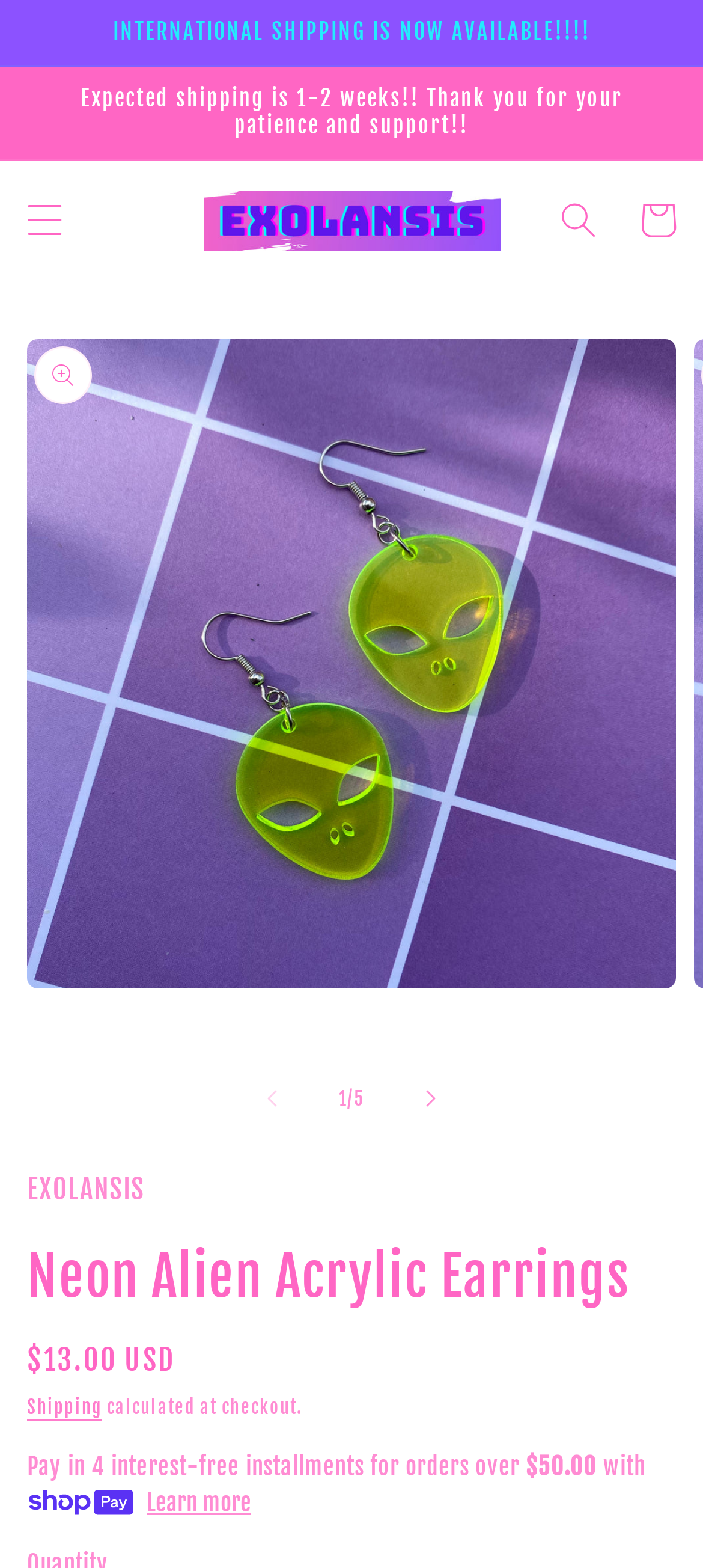Offer a thorough description of the webpage.

This webpage is about a product called "Neon Alien Acrylic Earrings" from EXOLANSIS. At the top, there are two announcements: one stating that international shipping is now available, and another mentioning that expected shipping time is 1-2 weeks. 

On the top left, there is a menu button and a link to the EXOLANSIS website, accompanied by the EXOLANSIS logo. On the top right, there is a search button and a cart link. 

Below these elements, there is a gallery viewer section that takes up most of the page. It displays an image of the earrings, with navigation buttons to slide left and right. The current image being displayed is indicated by the text "1 of 5". 

Below the gallery viewer, there is a section with product information. The product name "Neon Alien Acrylic Earrings" is displayed in a large font, followed by the regular price of $13.00 USD. There is also a link to the shipping information and a note that the shipping cost will be calculated at checkout. 

At the bottom of the page, there is a section promoting the option to pay in 4 interest-free installments for orders over $50.00 with Shop Pay. There is a "Learn more" button to get more information about this payment option.